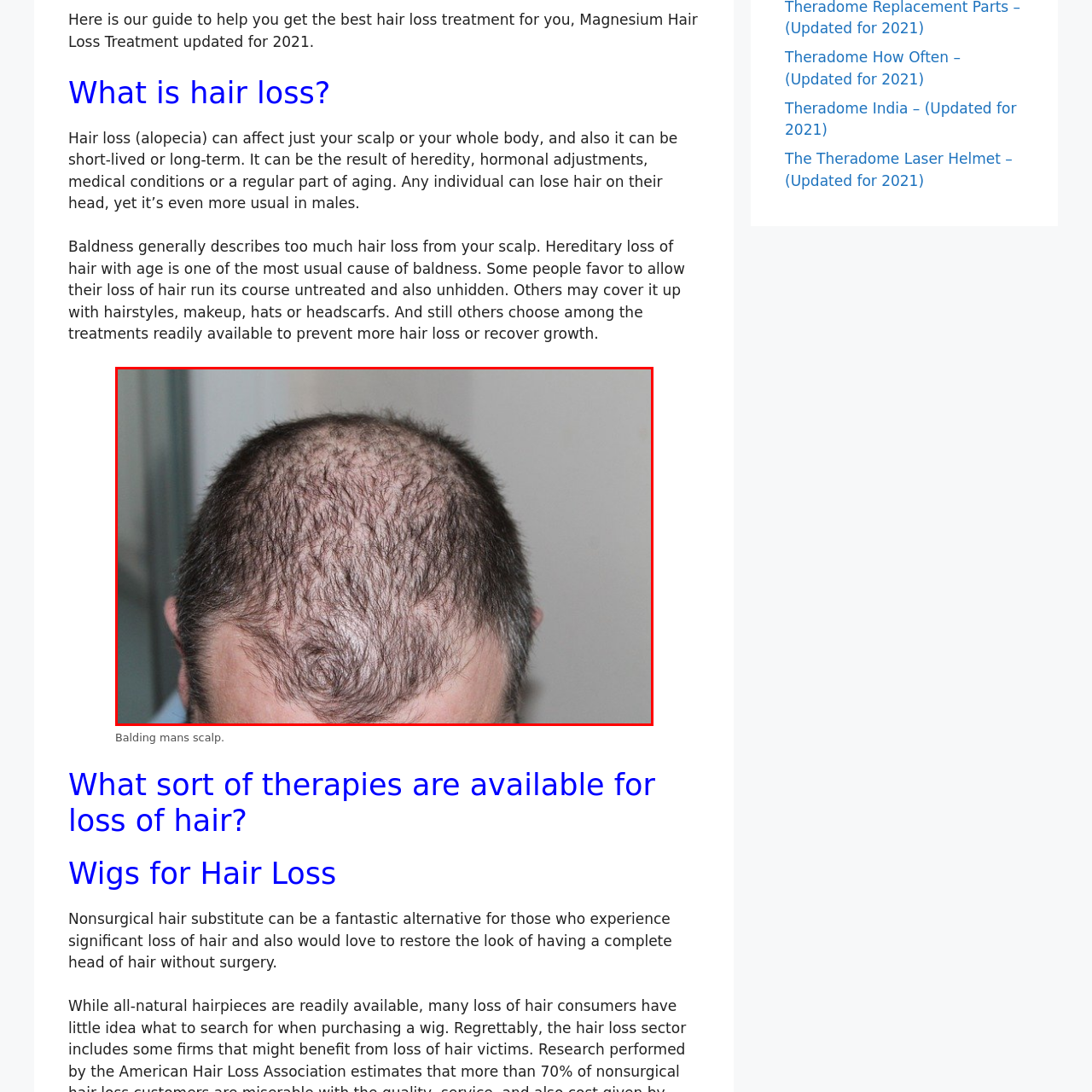Focus on the highlighted area in red, What is the purpose of the guide? Answer using a single word or phrase.

To inform readers about hair loss treatments